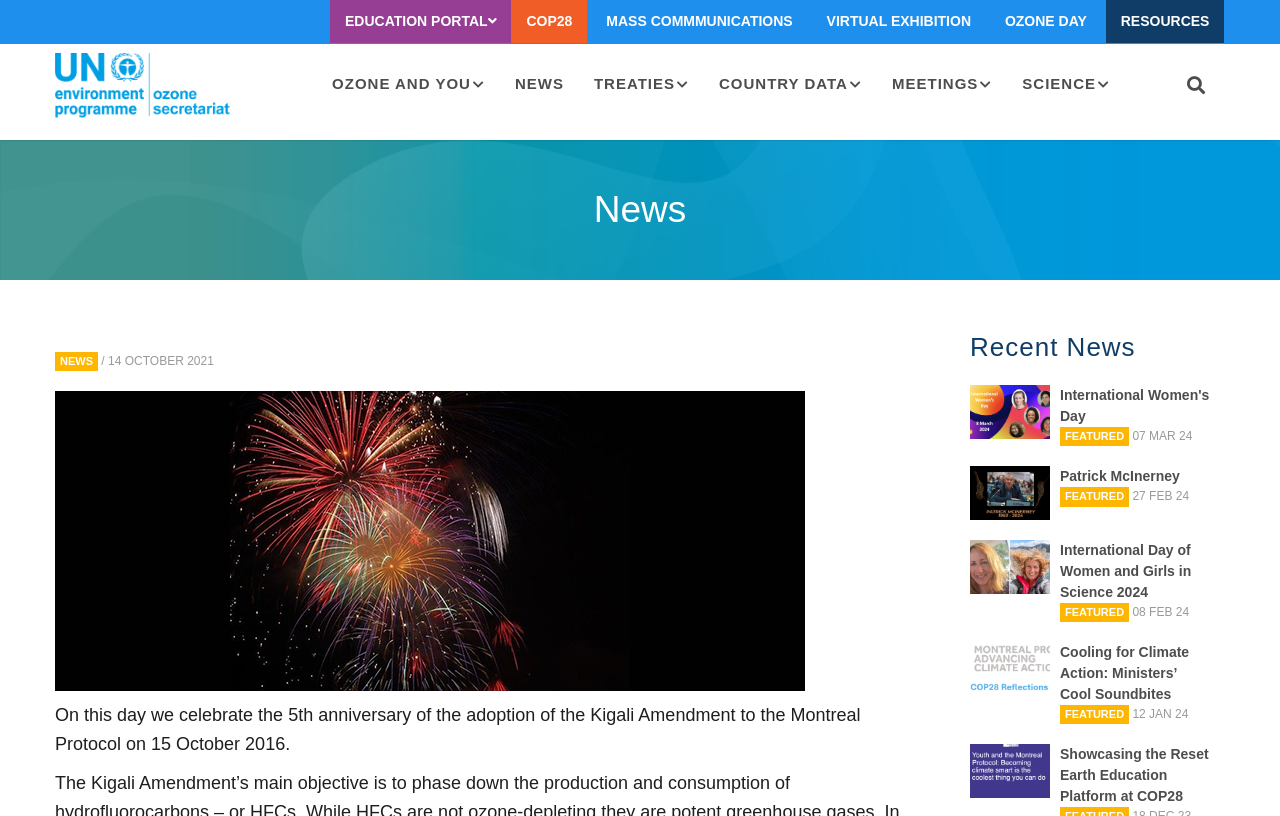For the element described, predict the bounding box coordinates as (top-left x, top-left y, bottom-right x, bottom-right y). All values should be between 0 and 1. Element description: More info

None